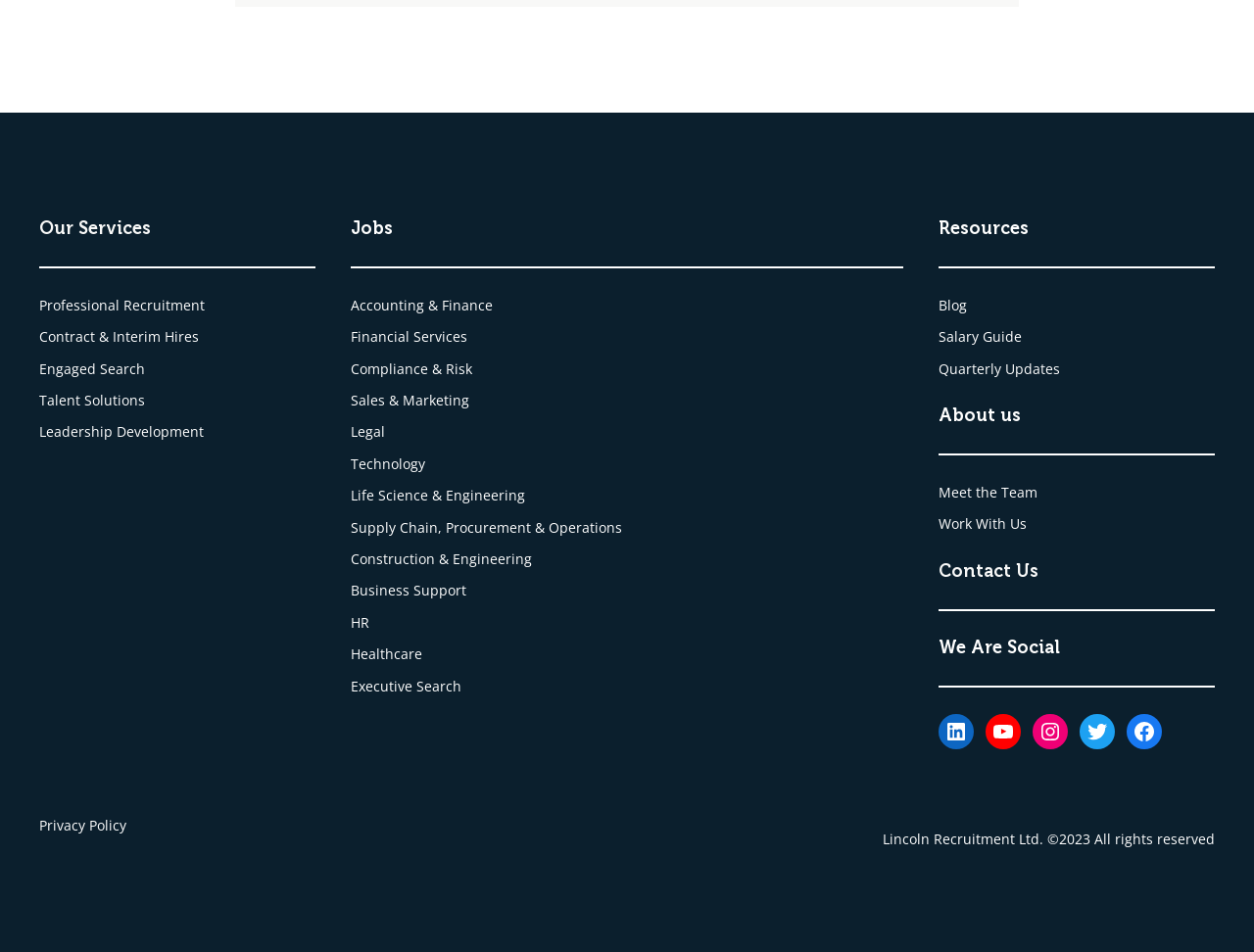What social media platforms is the company on?
Please utilize the information in the image to give a detailed response to the question.

The webpage has a 'We Are Social' section that lists the company's social media presence on LinkedIn, YouTube, Instagram, Twitter, and Facebook.